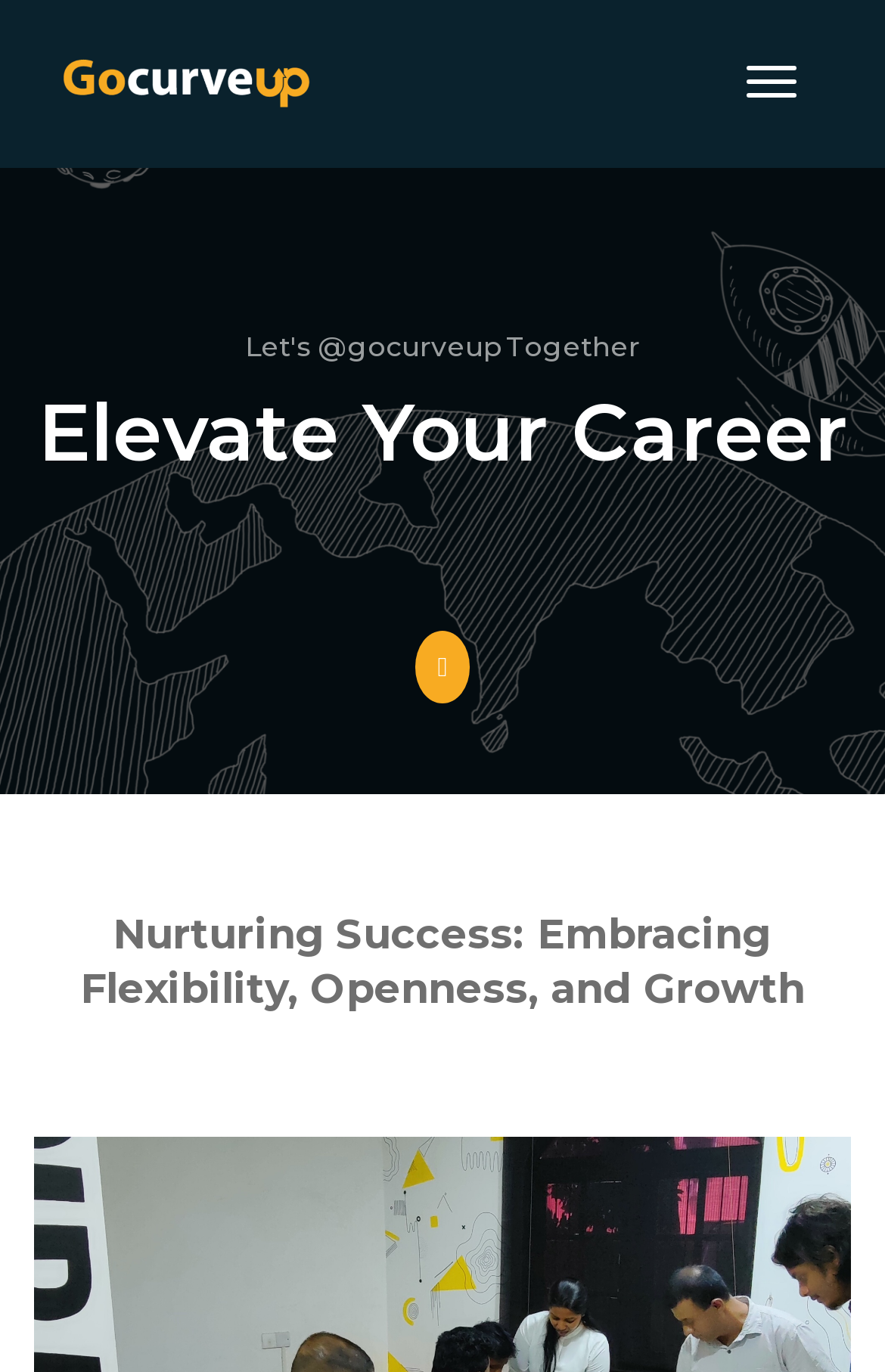Use a single word or phrase to answer the question: What is the topic of the heading?

Nurturing Success